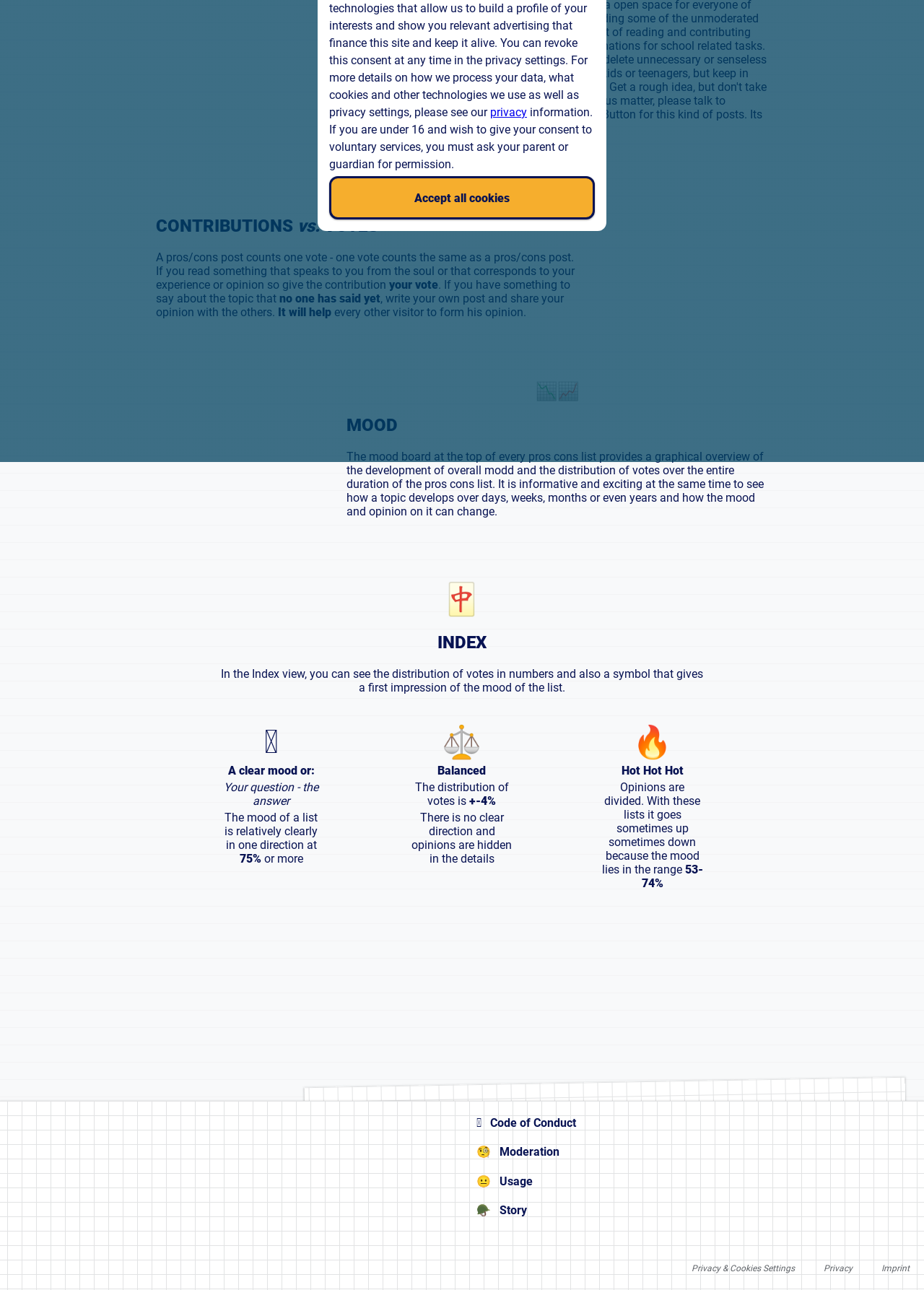For the following element description, predict the bounding box coordinates in the format (top-left x, top-left y, bottom-right x, bottom-right y). All values should be floating point numbers between 0 and 1. Description: 🪖 Story

[0.516, 0.933, 1.0, 0.944]